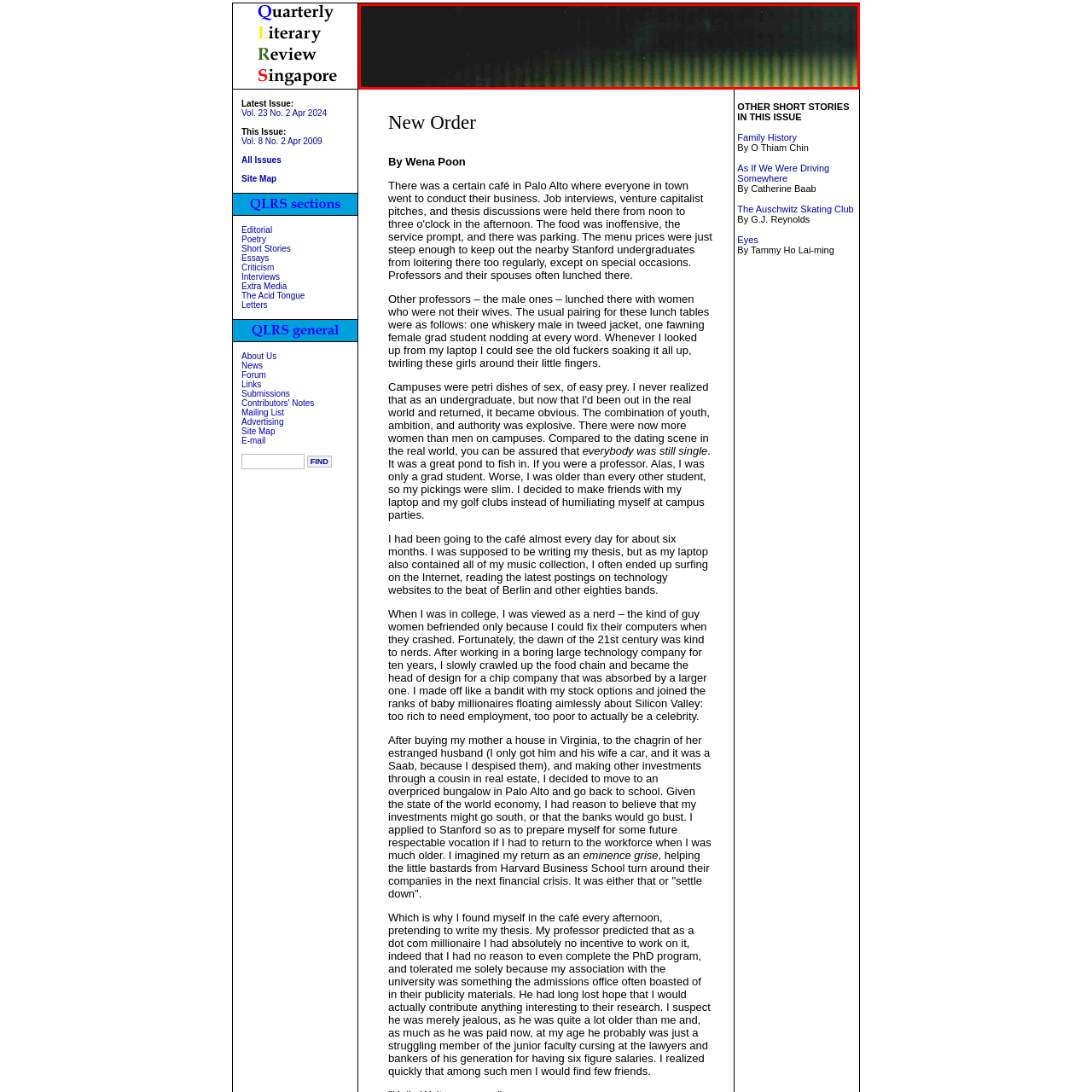Generate an elaborate caption for the image highlighted within the red boundary.

The image displayed is identified as the "Issue illustration" for the Quarterly Literary Review Singapore, specifically for Volume 8, No. 2 published in April 2009. The artistic representation features an abstract pattern that transitions from dark hues to light, with vertical lines that suggest a sense of movement and depth. This illustration encapsulates the creative essence of the review, inviting readers into a world of literary exploration and creativity. The design complements the publication's focus on diverse literary works, including poetry, short stories, essays, and criticism.